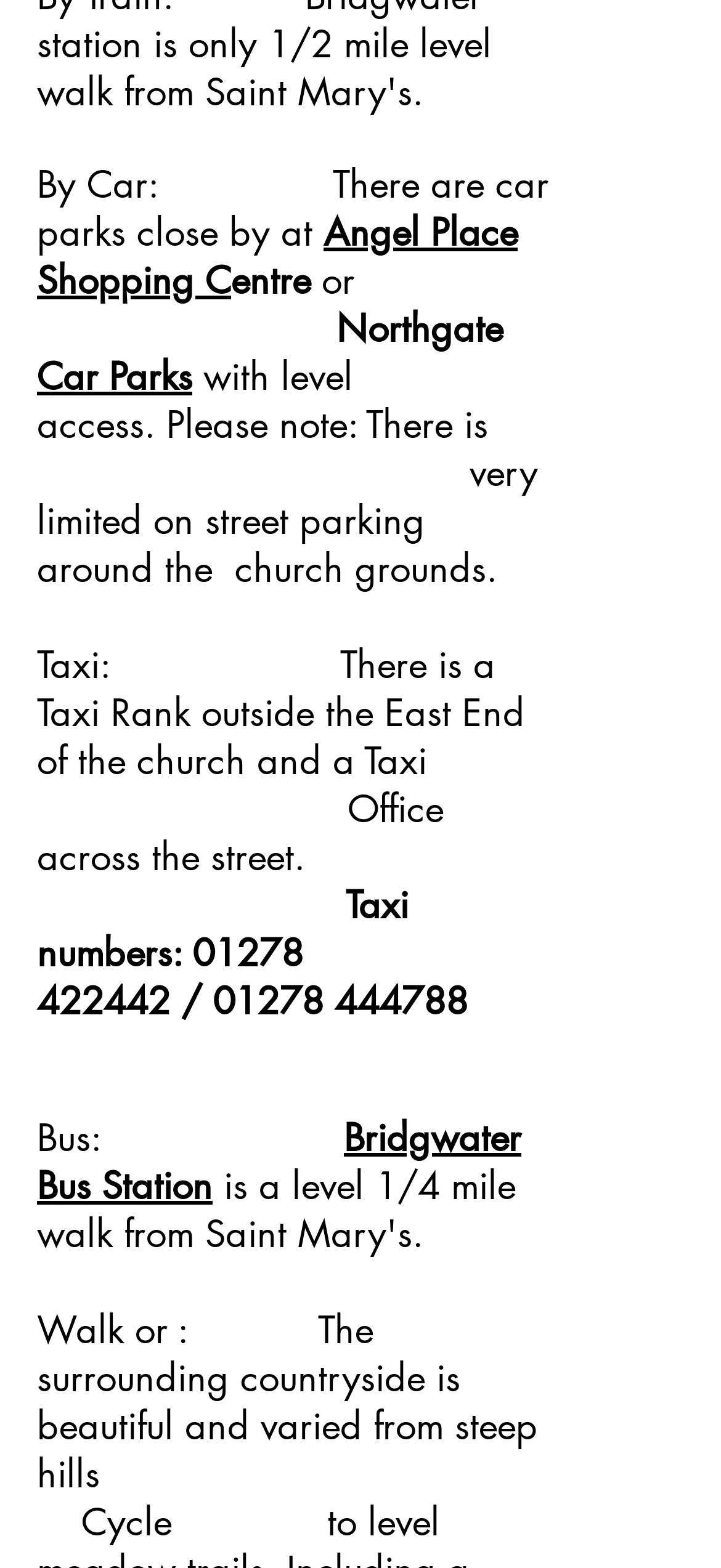Determine the bounding box for the UI element described here: "Bridgwater Bus Station".

[0.051, 0.711, 0.723, 0.772]